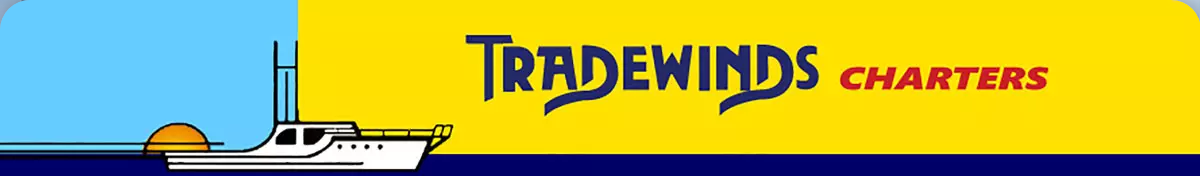Elaborate on all the features and components visible in the image.

The image showcases a vibrant logo for "Tradewinds Charters," set against a bright and sunny background. The logo features a stylized boat, elegantly rendered, alongside a warm-colored sun setting on the horizon, evoking a sense of adventure on the open seas. The text "TRADewinds" is artistically depicted in bold blue letters, seamlessly merging with the sun and sky motif, while "charters" appears in a striking red, highlighting the service's focus on fishing excursions. This enticing visual embodies the spirit of fishing trips in Depoe Bay, Oregon, inviting enthusiasts to sail with a company reputed for excellence since 1938.